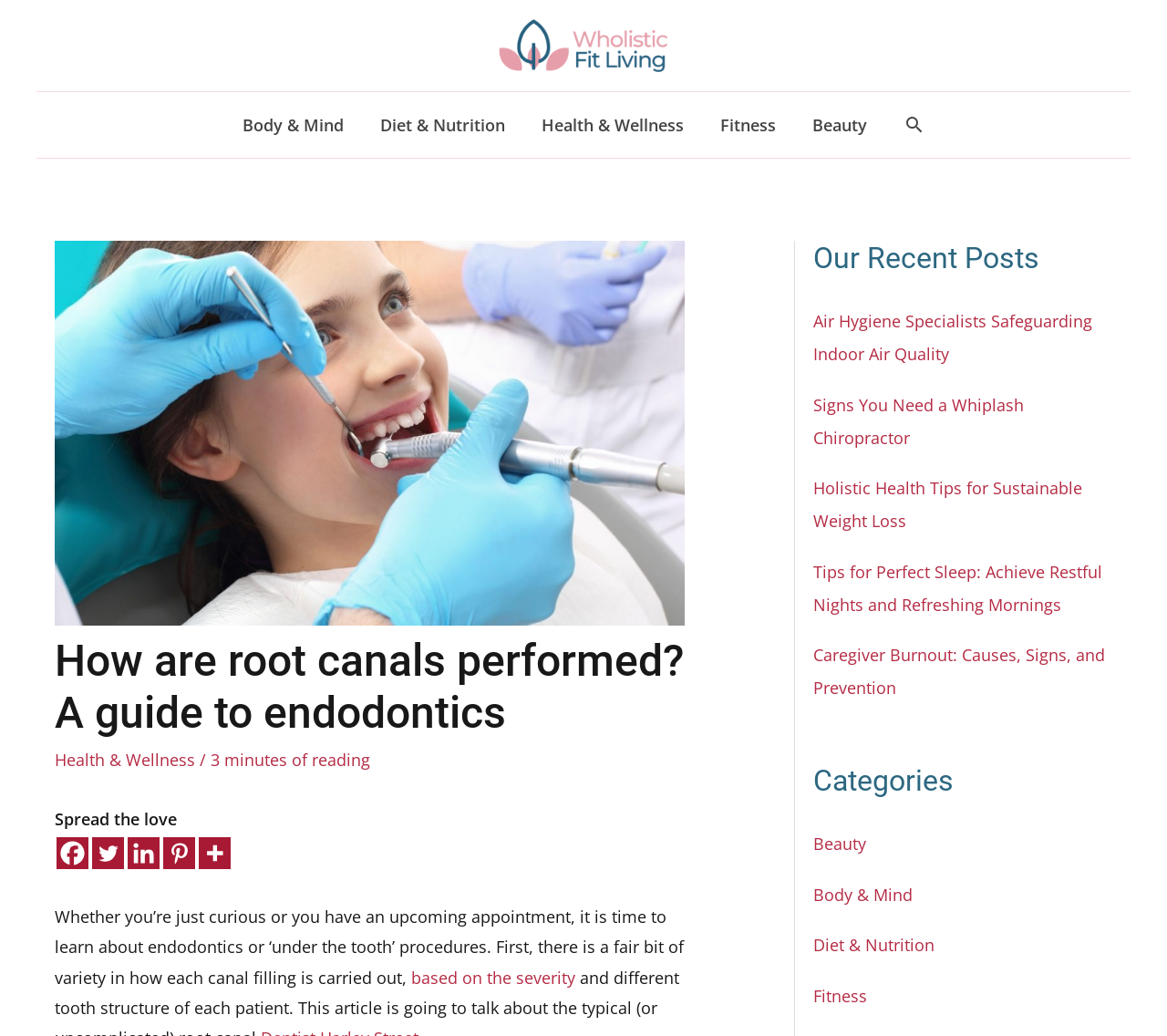Please identify the bounding box coordinates of the element's region that needs to be clicked to fulfill the following instruction: "Search for something". The bounding box coordinates should consist of four float numbers between 0 and 1, i.e., [left, top, right, bottom].

[0.774, 0.107, 0.792, 0.136]